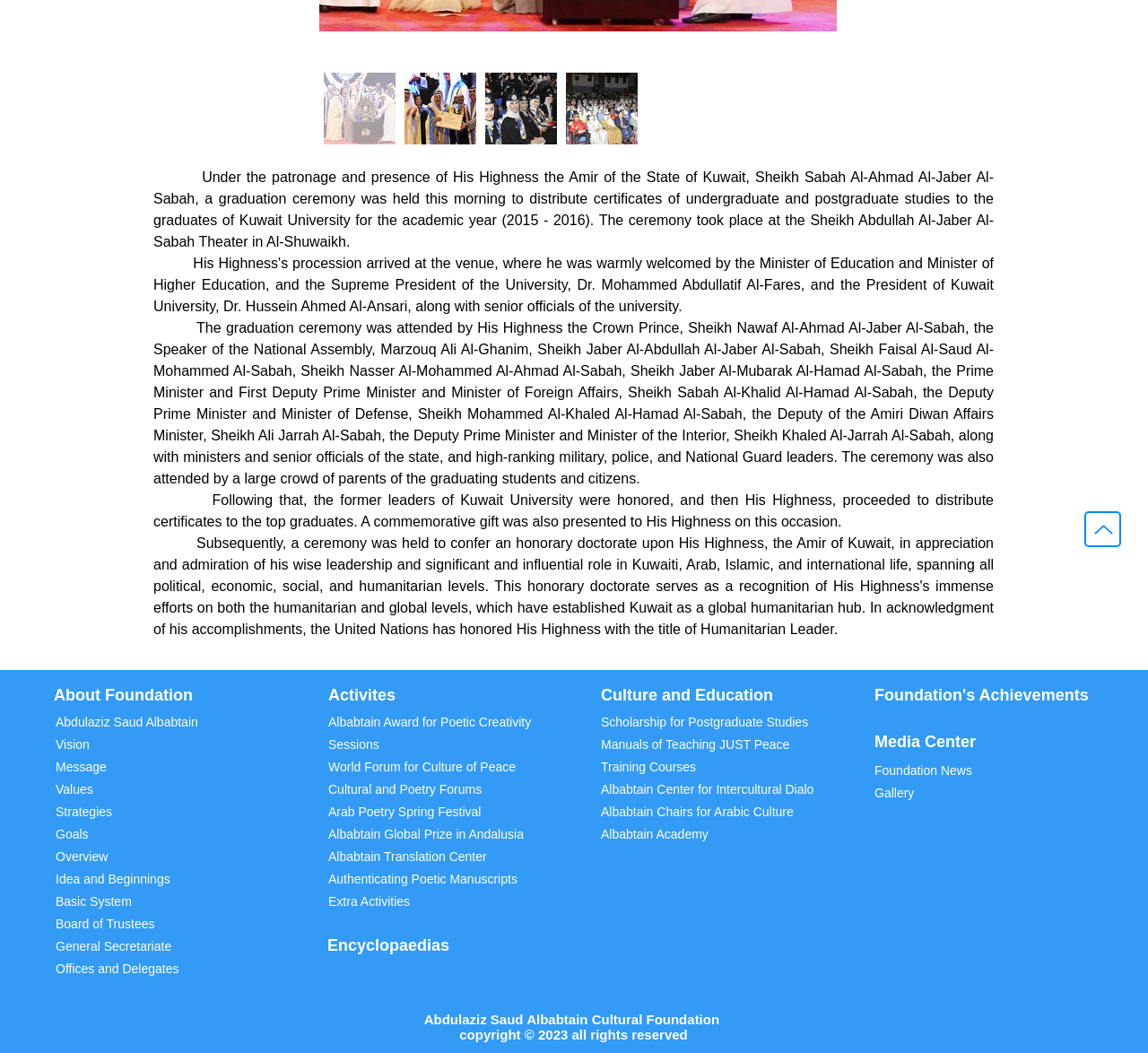Find the bounding box coordinates for the UI element whose description is: "Strategies". The coordinates should be four float numbers between 0 and 1, in the format [left, top, right, bottom].

[0.048, 0.761, 0.239, 0.782]